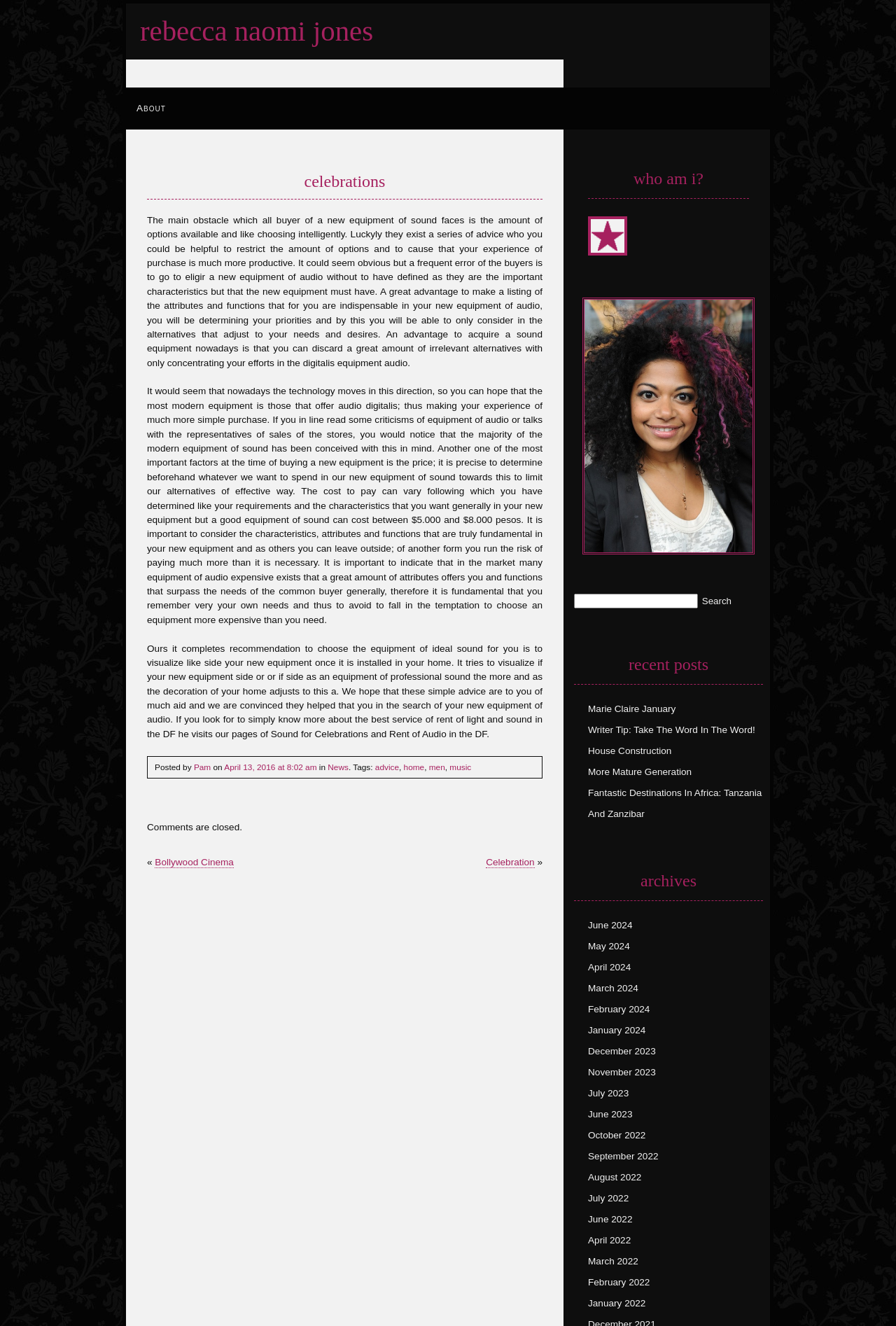What is the purpose of the textbox?
Refer to the image and give a detailed response to the question.

The textbox is located next to a 'Search' button, which suggests that its purpose is to allow users to search for something on the webpage.